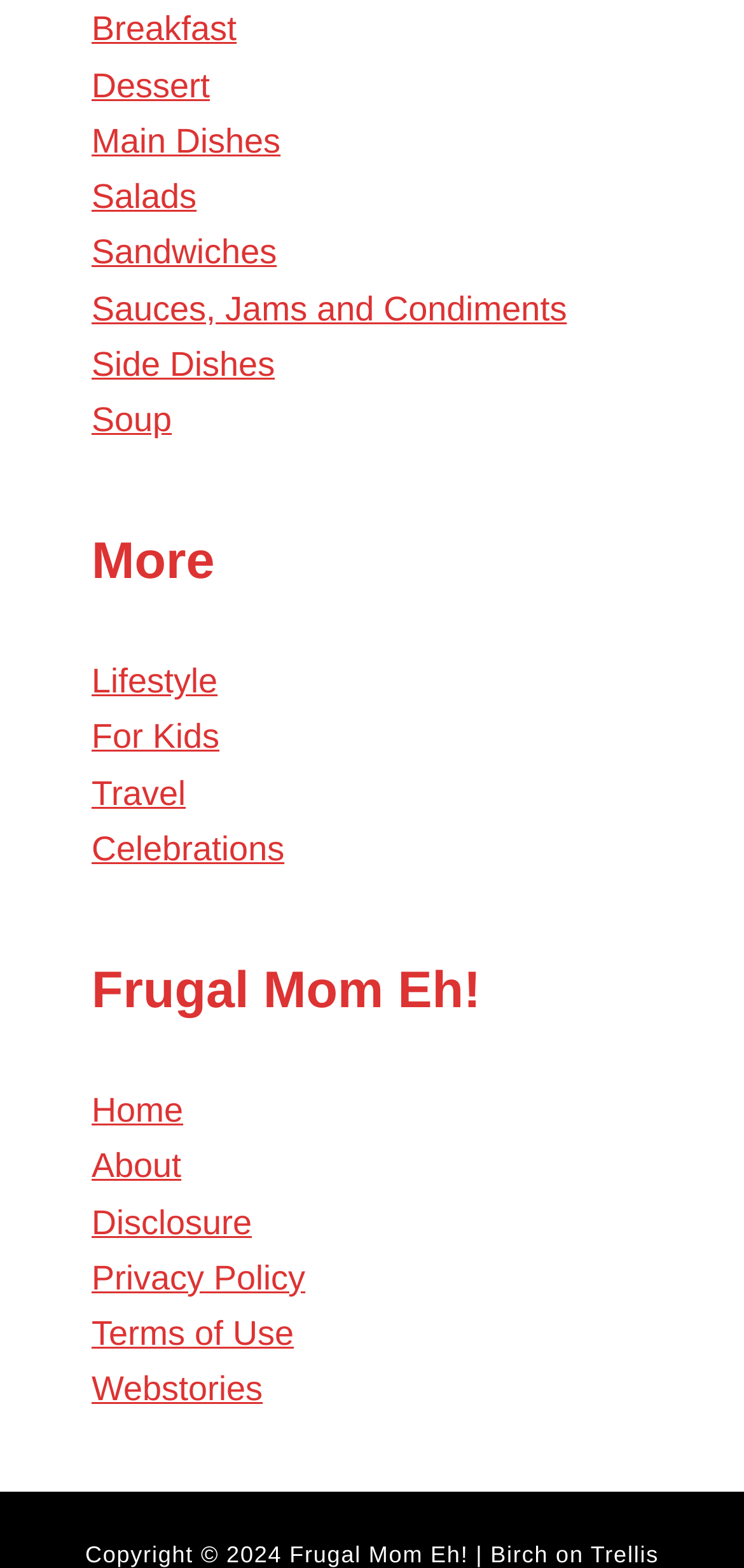Pinpoint the bounding box coordinates of the area that must be clicked to complete this instruction: "Explore Sauces, Jams and Condiments".

[0.123, 0.184, 0.762, 0.209]